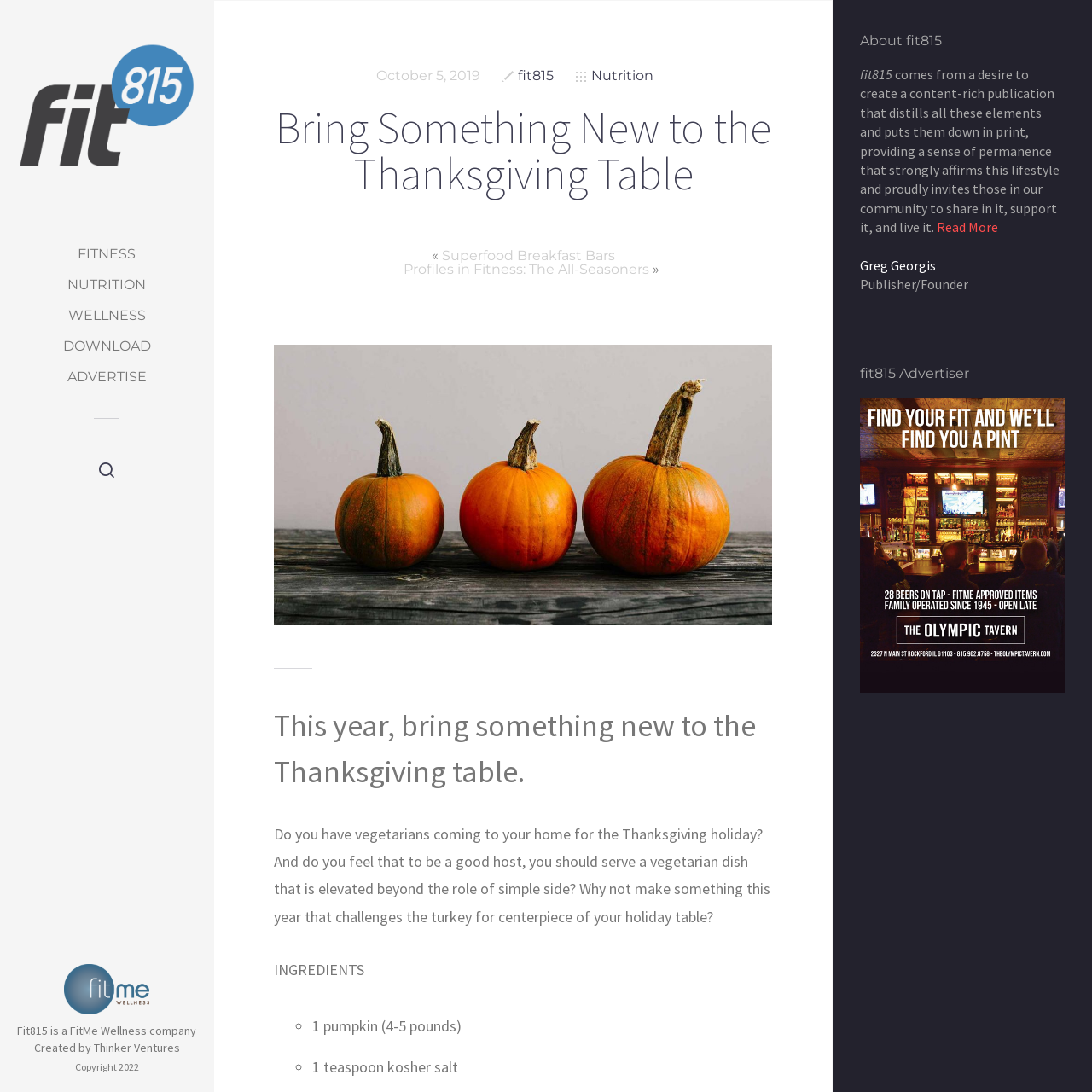Create an elaborate caption for the webpage.

This webpage is about bringing something new to the Thanksgiving table, specifically catering to vegetarians. At the top, there is a logo of FitMe Wellness, a company that created Fit815, along with several links to different sections of the website, including fitness, nutrition, wellness, and download. 

Below the logo, there is a search bar and a link to the company's information. The main content of the webpage starts with a heading "Bring Something New to the Thanksgiving Table" and a brief introduction to the idea of serving a vegetarian dish as the centerpiece of the holiday table. 

To the left of the heading, there is an image of a stuffed pumpkin, which is likely a vegetarian dish. The introduction is followed by a list of ingredients, including a pumpkin and kosher salt, marked with list markers. 

On the right side of the webpage, there is a section about Fit815, which includes a heading, a brief description, and a link to read more. Below this section, there is an advertisement for Olympic Tavern, a bar in Rockford, Illinois, that serves craft beer and gastropub food. The advertisement includes an image of the tavern.